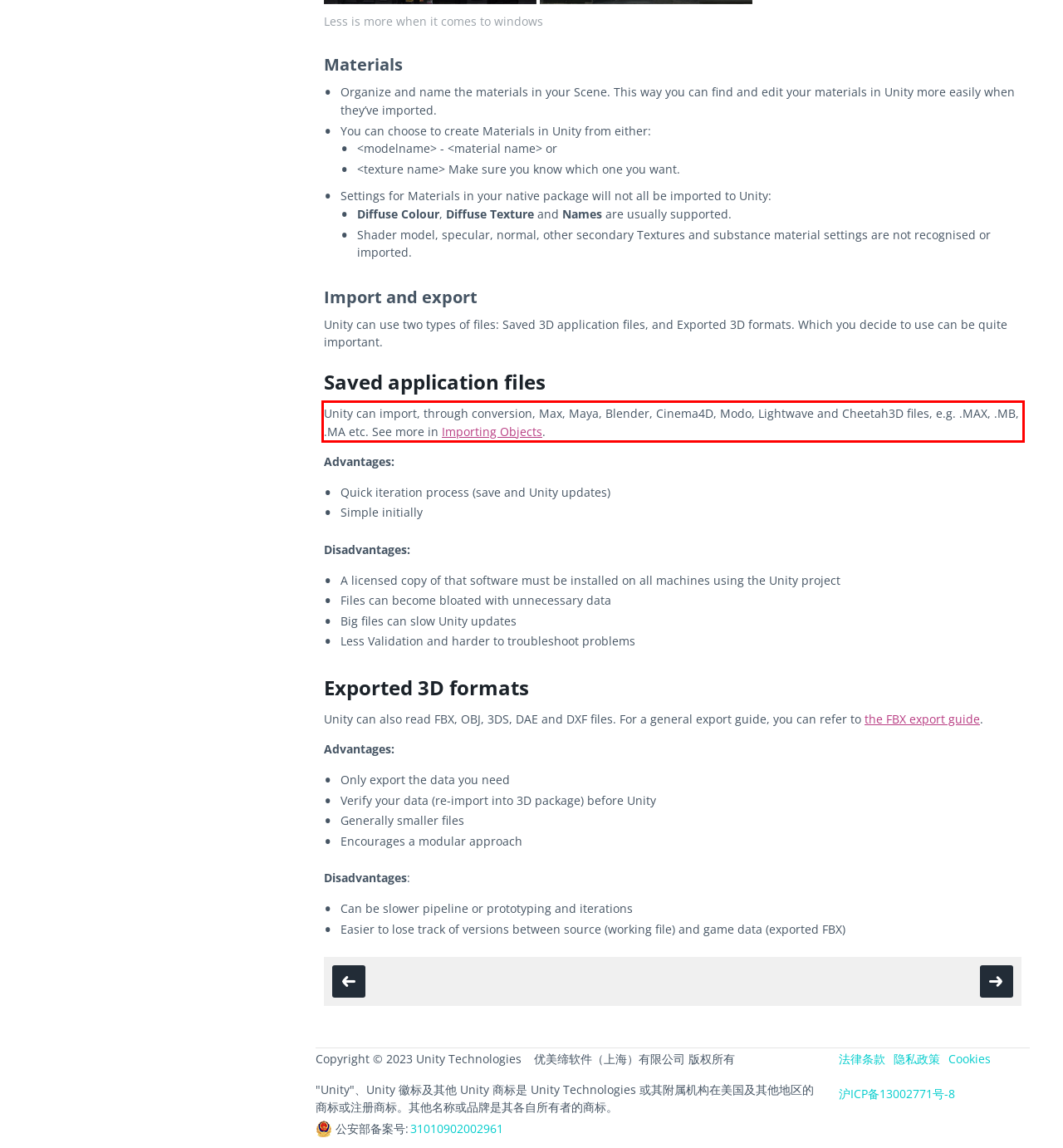Using the provided screenshot, read and generate the text content within the red-bordered area.

Unity can import, through conversion, Max, Maya, Blender, Cinema4D, Modo, Lightwave and Cheetah3D files, e.g. .MAX, .MB, .MA etc. See more in Importing Objects.